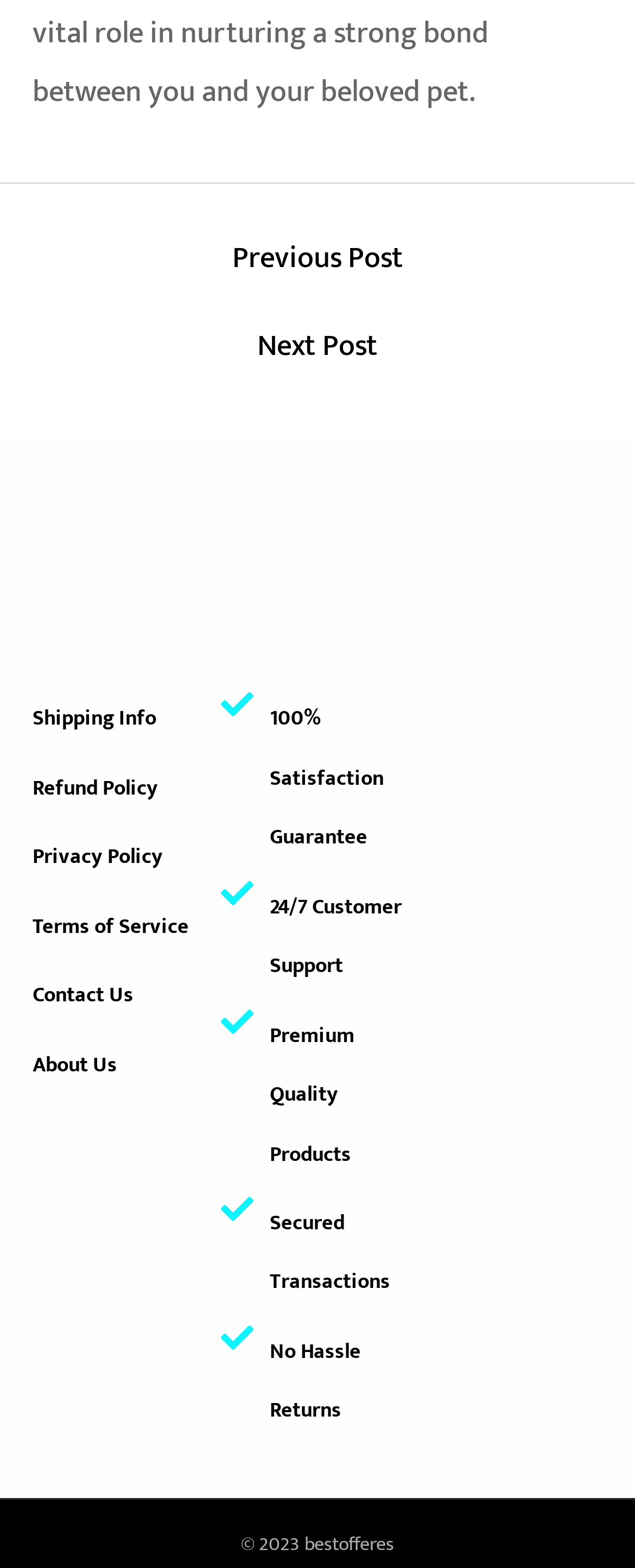Please identify the bounding box coordinates of the element's region that needs to be clicked to fulfill the following instruction: "View shipping information". The bounding box coordinates should consist of four float numbers between 0 and 1, i.e., [left, top, right, bottom].

[0.051, 0.44, 0.347, 0.477]